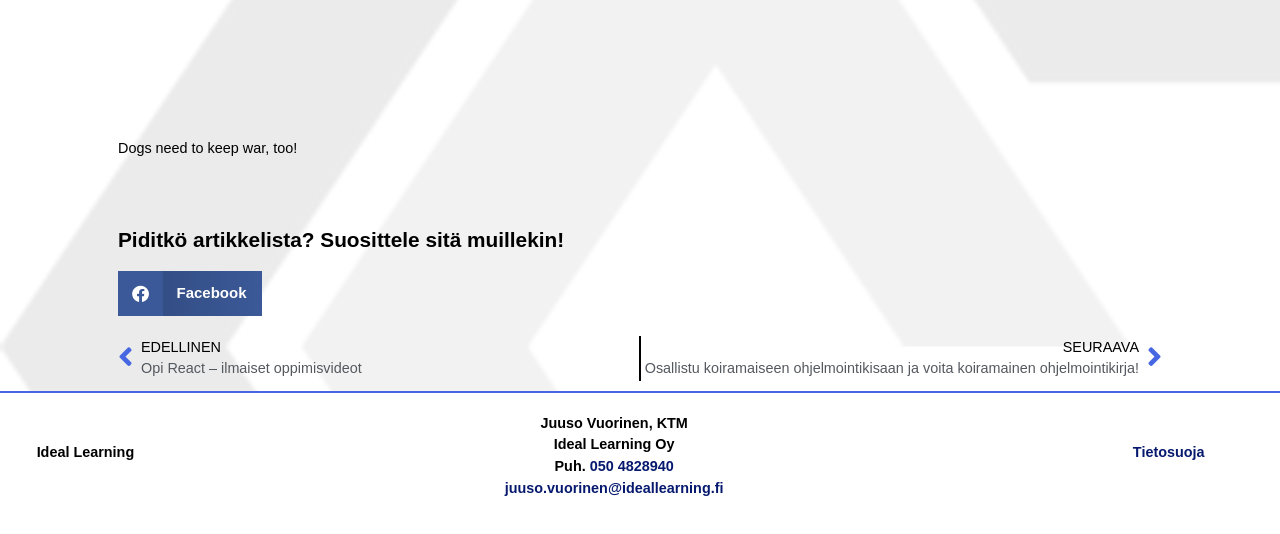What is the text of the first heading?
From the screenshot, provide a brief answer in one word or phrase.

Piditkö artikkelista?